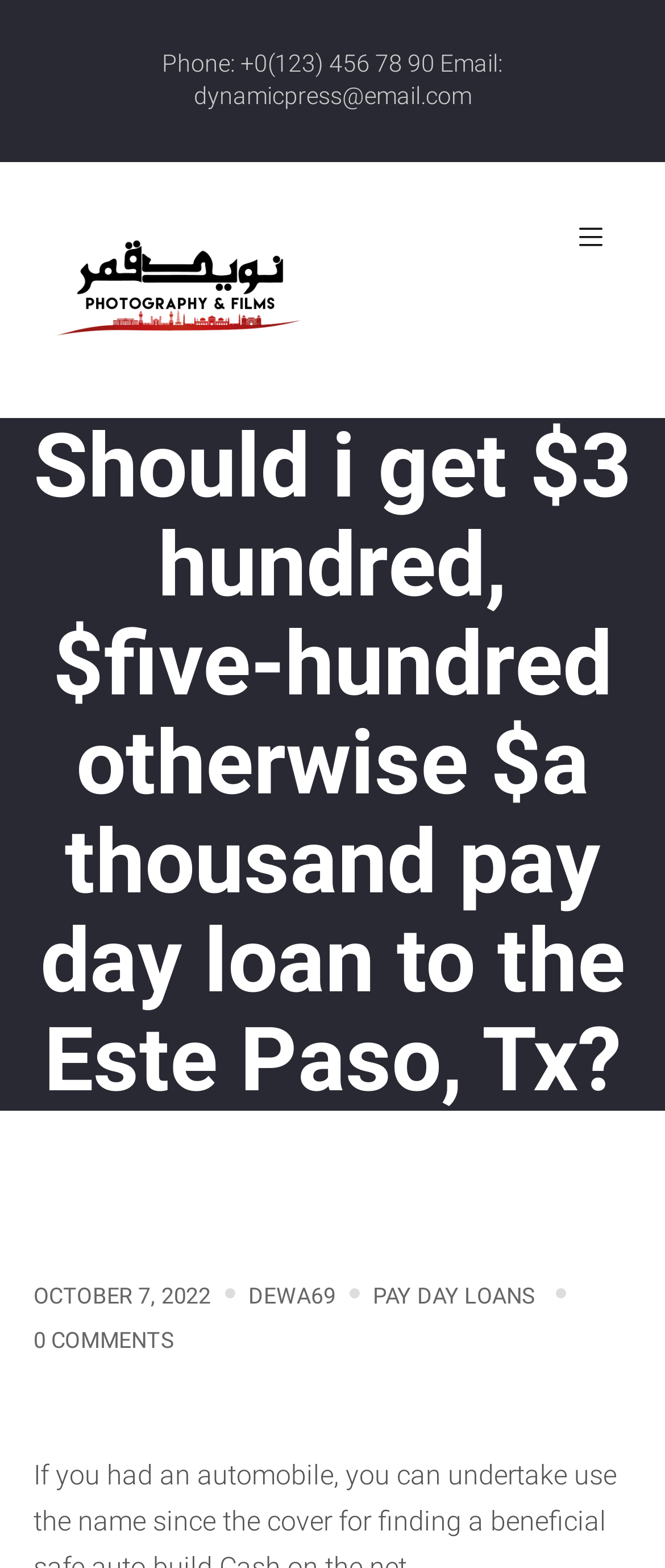When was the article published? Examine the screenshot and reply using just one word or a brief phrase.

OCTOBER 7, 2022